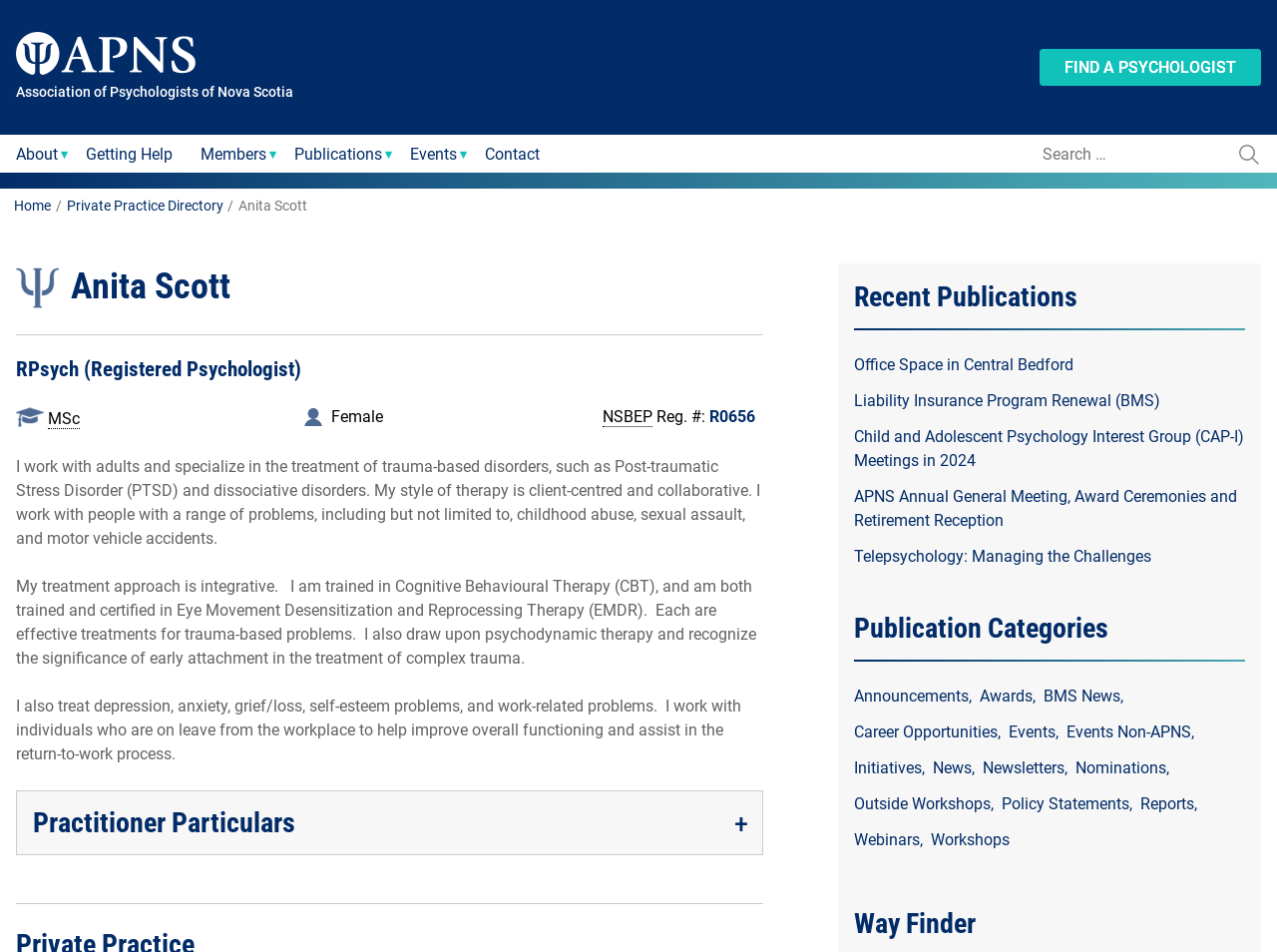Refer to the element description parent_node: Search for: value="Search" and identify the corresponding bounding box in the screenshot. Format the coordinates as (top-left x, top-left y, bottom-right x, bottom-right y) with values in the range of 0 to 1.

[0.969, 0.151, 0.988, 0.172]